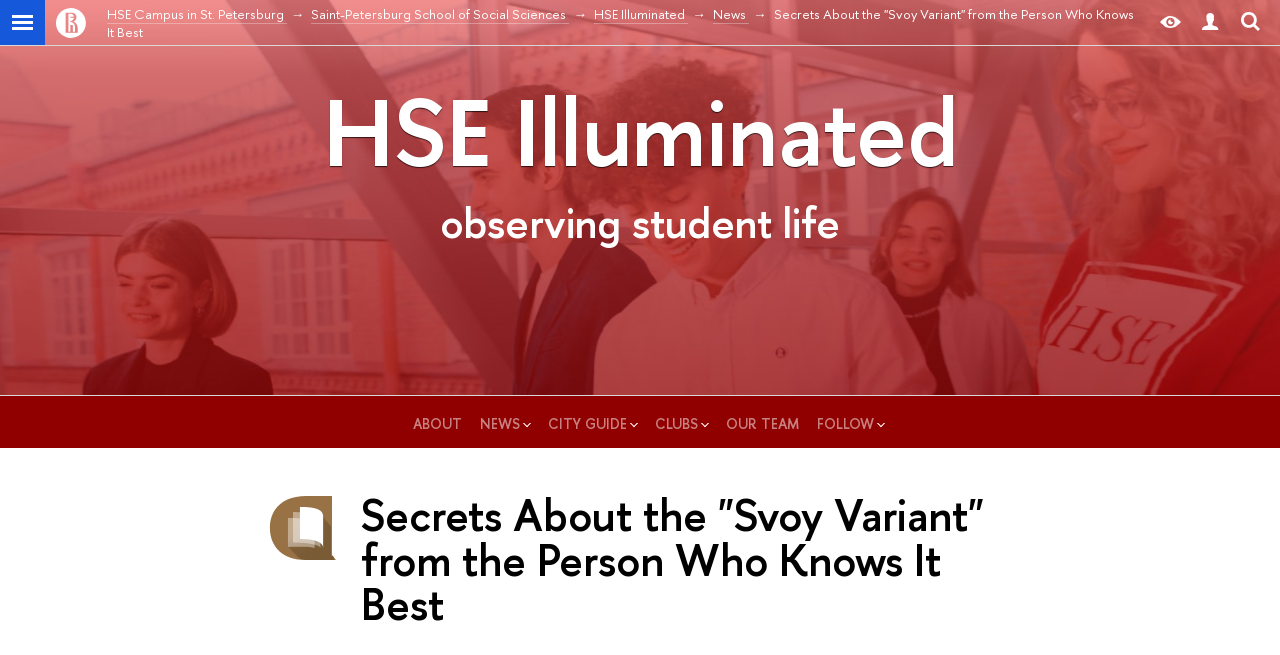Show the bounding box coordinates for the element that needs to be clicked to execute the following instruction: "View the user profile". Provide the coordinates in the form of four float numbers between 0 and 1, i.e., [left, top, right, bottom].

[0.934, 0.0, 0.957, 0.069]